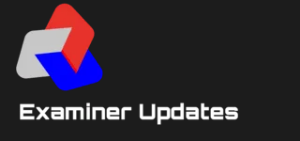Offer an in-depth description of the image shown.

The image features the logo for "Examiner Updates," prominently displayed with a sleek, modern design. The logo incorporates geometric shapes in red, blue, and gray, arranged to evoke a sense of dynamism and professionalism. Below the logo, the text "Examiner Updates" is presented in a bold, sans-serif font, enhancing the contemporary feel of the branding. The overall color scheme and design elements suggest a focus on education and information, making it an eye-catching element in a digital platform aimed at providing essential updates for exam-related content. This logo likely represents a dedicated section on a website focused on keeping users informed about examinations, job announcements, and related news.